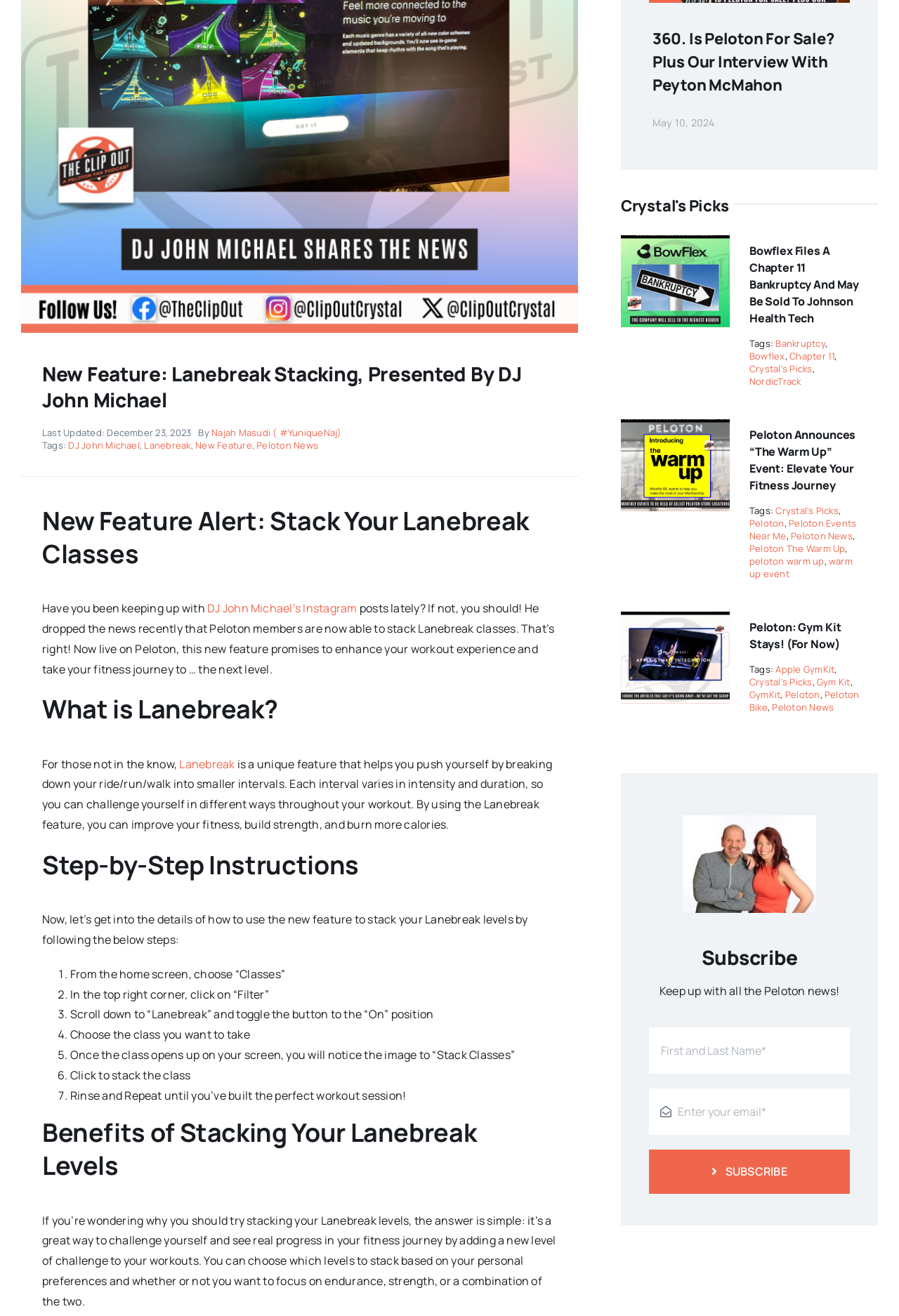Mark the bounding box of the element that matches the following description: "peloton warm up".

[0.834, 0.421, 0.917, 0.431]